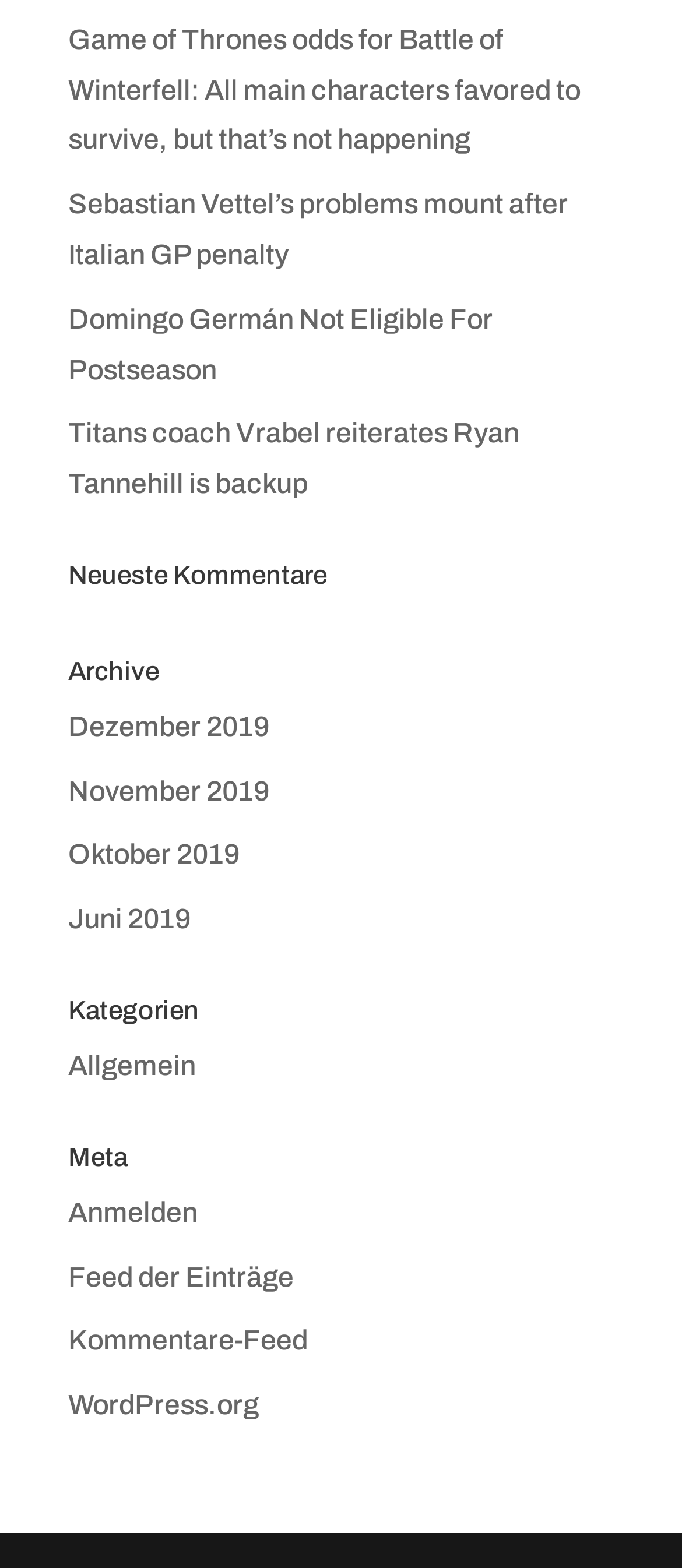Identify the bounding box coordinates of the clickable section necessary to follow the following instruction: "Read the latest news about Game of Thrones". The coordinates should be presented as four float numbers from 0 to 1, i.e., [left, top, right, bottom].

[0.1, 0.015, 0.851, 0.098]